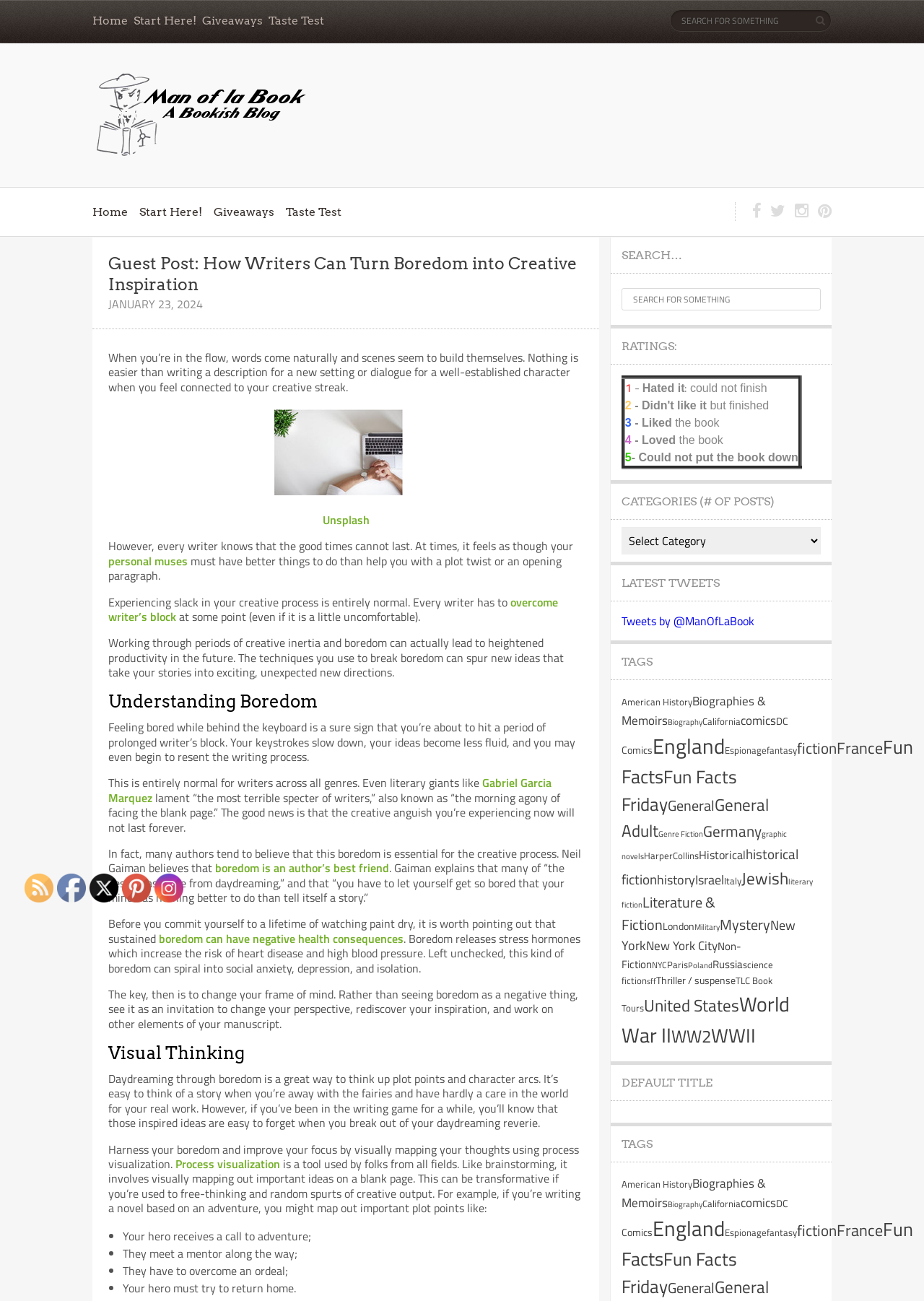Identify the bounding box coordinates of the HTML element based on this description: "Non-Fiction".

[0.672, 0.721, 0.802, 0.748]